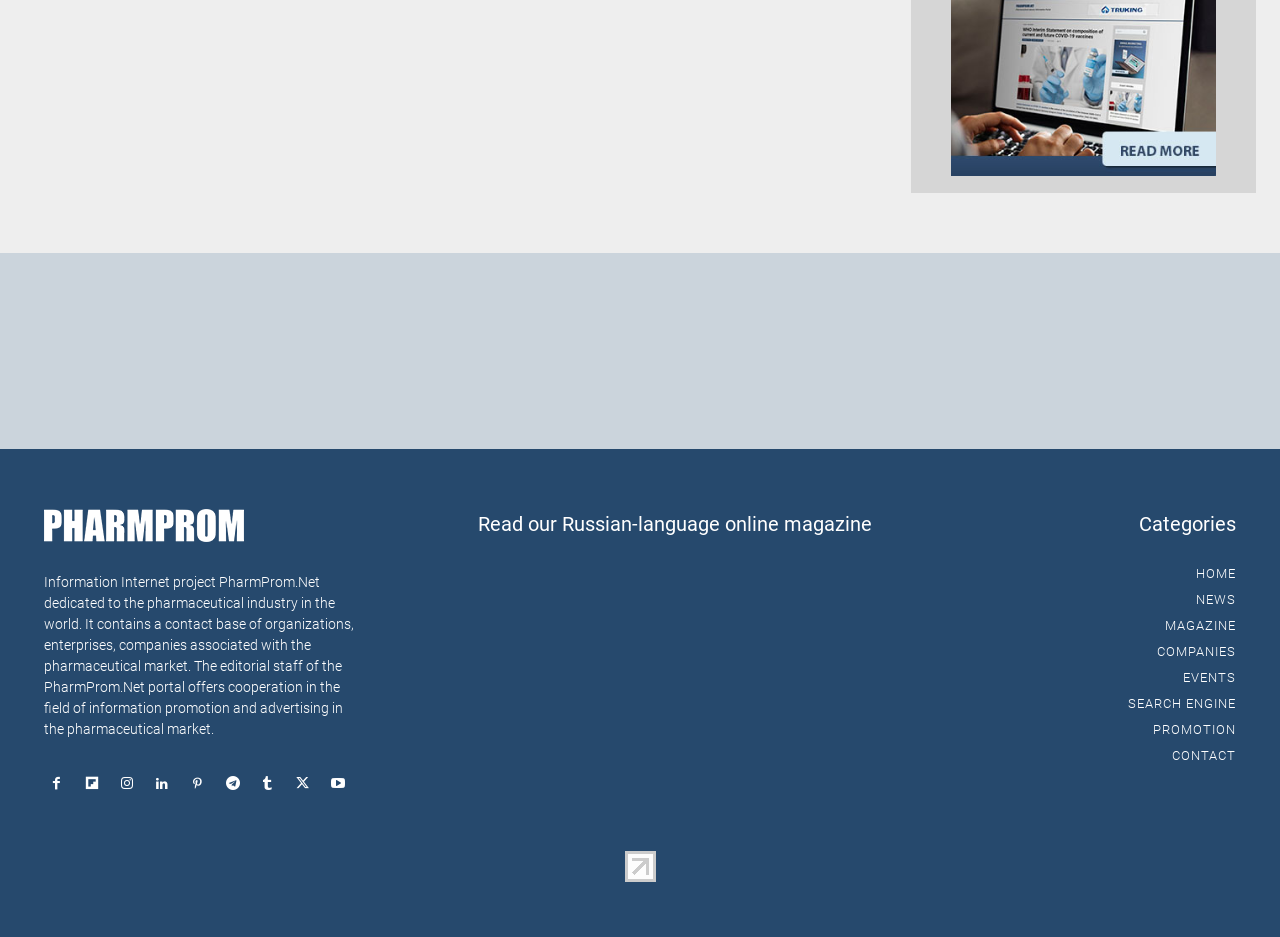How many categories are listed?
Based on the image, answer the question with a single word or brief phrase.

7